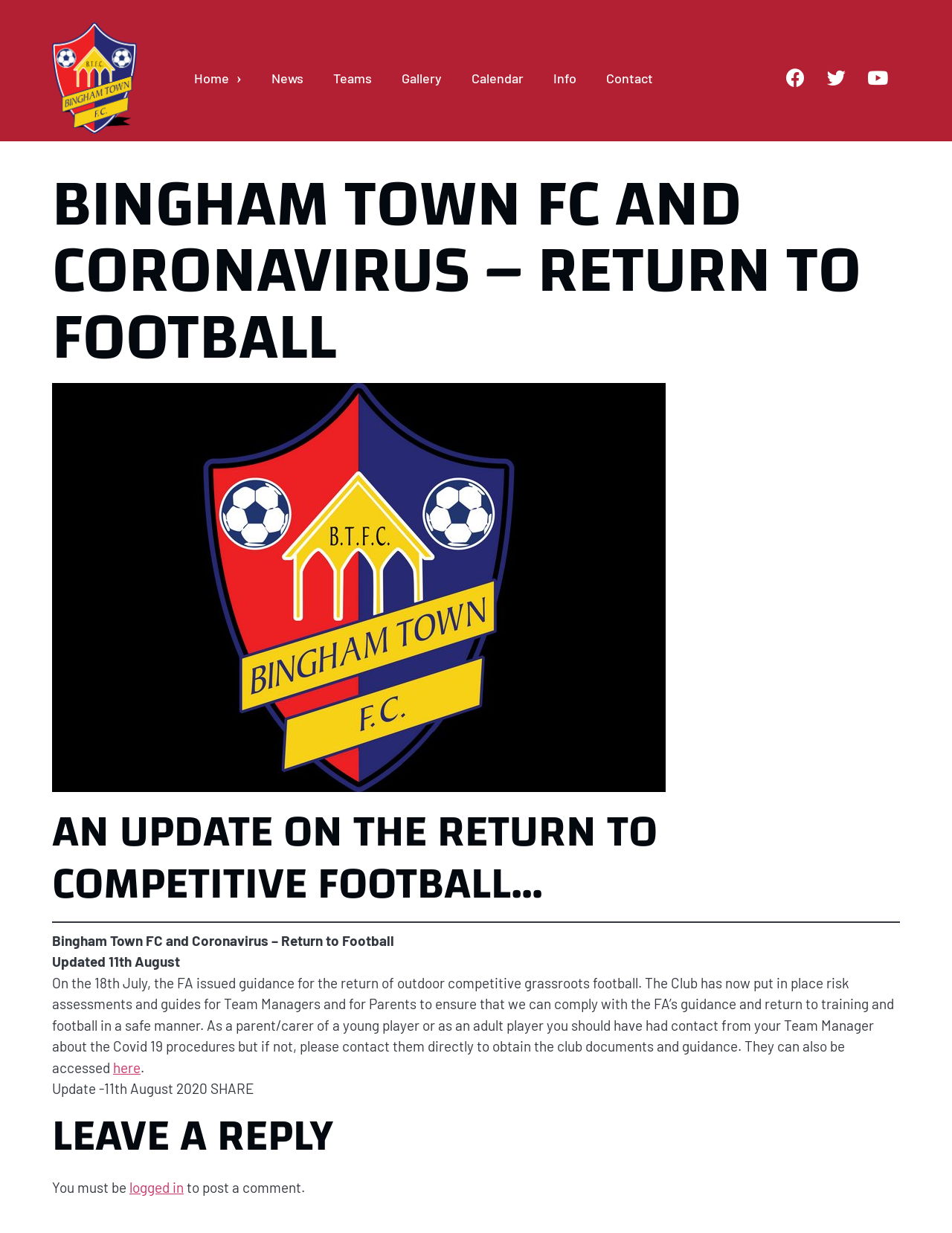Please determine the heading text of this webpage.

BINGHAM TOWN FC AND CORONAVIRUS – RETURN TO FOOTBALL